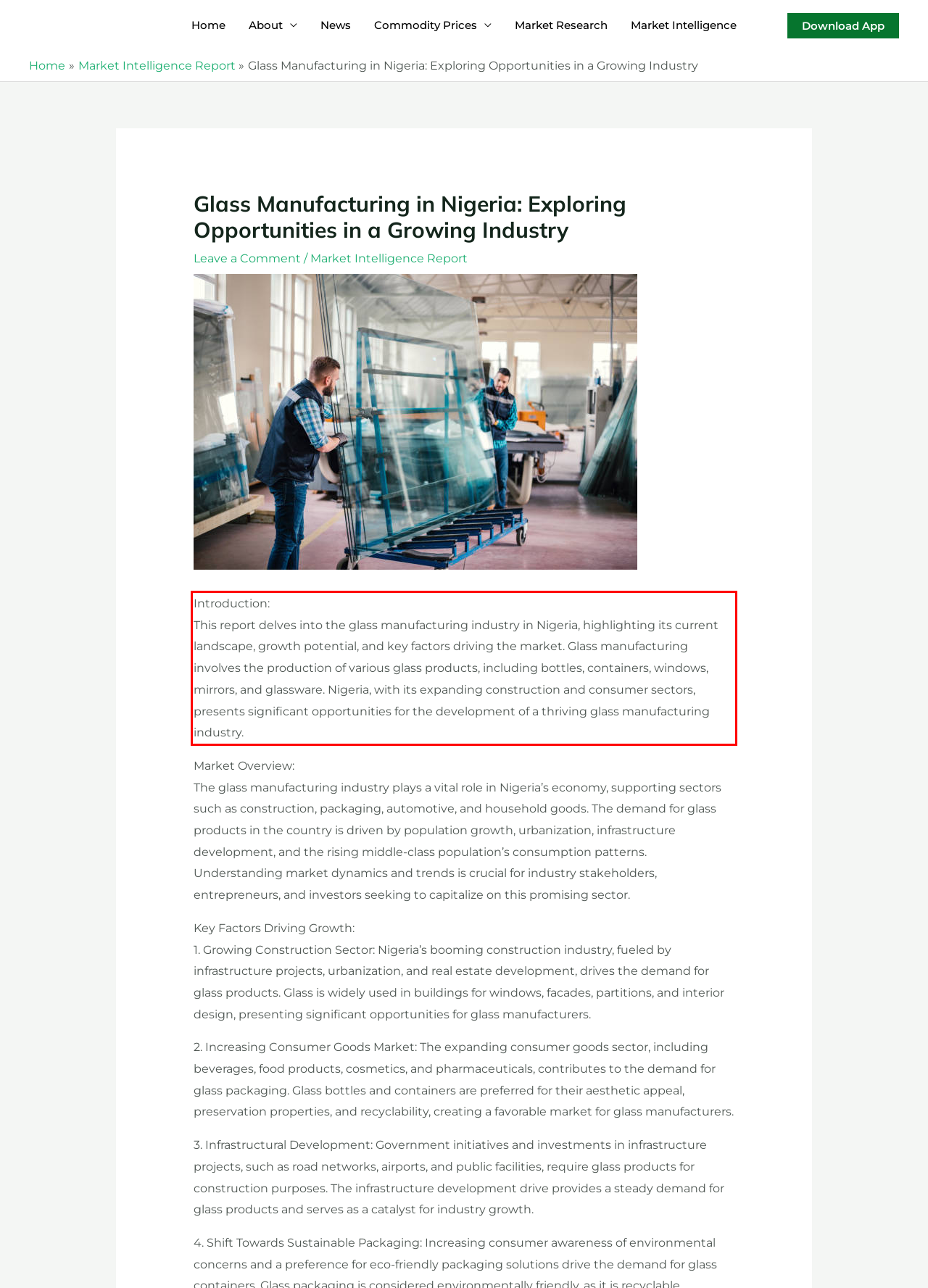You are presented with a webpage screenshot featuring a red bounding box. Perform OCR on the text inside the red bounding box and extract the content.

Introduction: This report delves into the glass manufacturing industry in Nigeria, highlighting its current landscape, growth potential, and key factors driving the market. Glass manufacturing involves the production of various glass products, including bottles, containers, windows, mirrors, and glassware. Nigeria, with its expanding construction and consumer sectors, presents significant opportunities for the development of a thriving glass manufacturing industry.